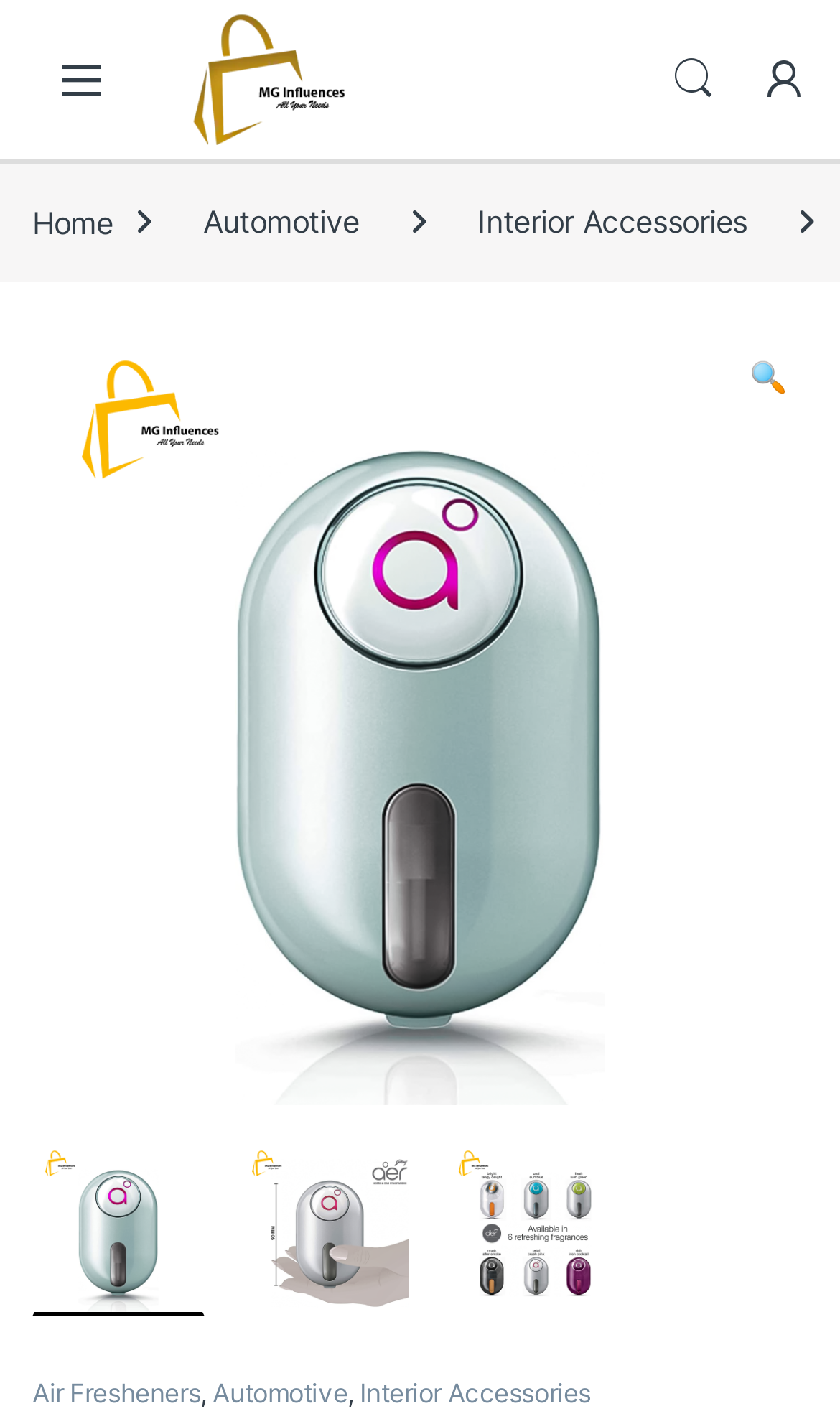Identify the bounding box coordinates of the part that should be clicked to carry out this instruction: "Click the MG Influences link".

[0.192, 0.009, 0.449, 0.102]